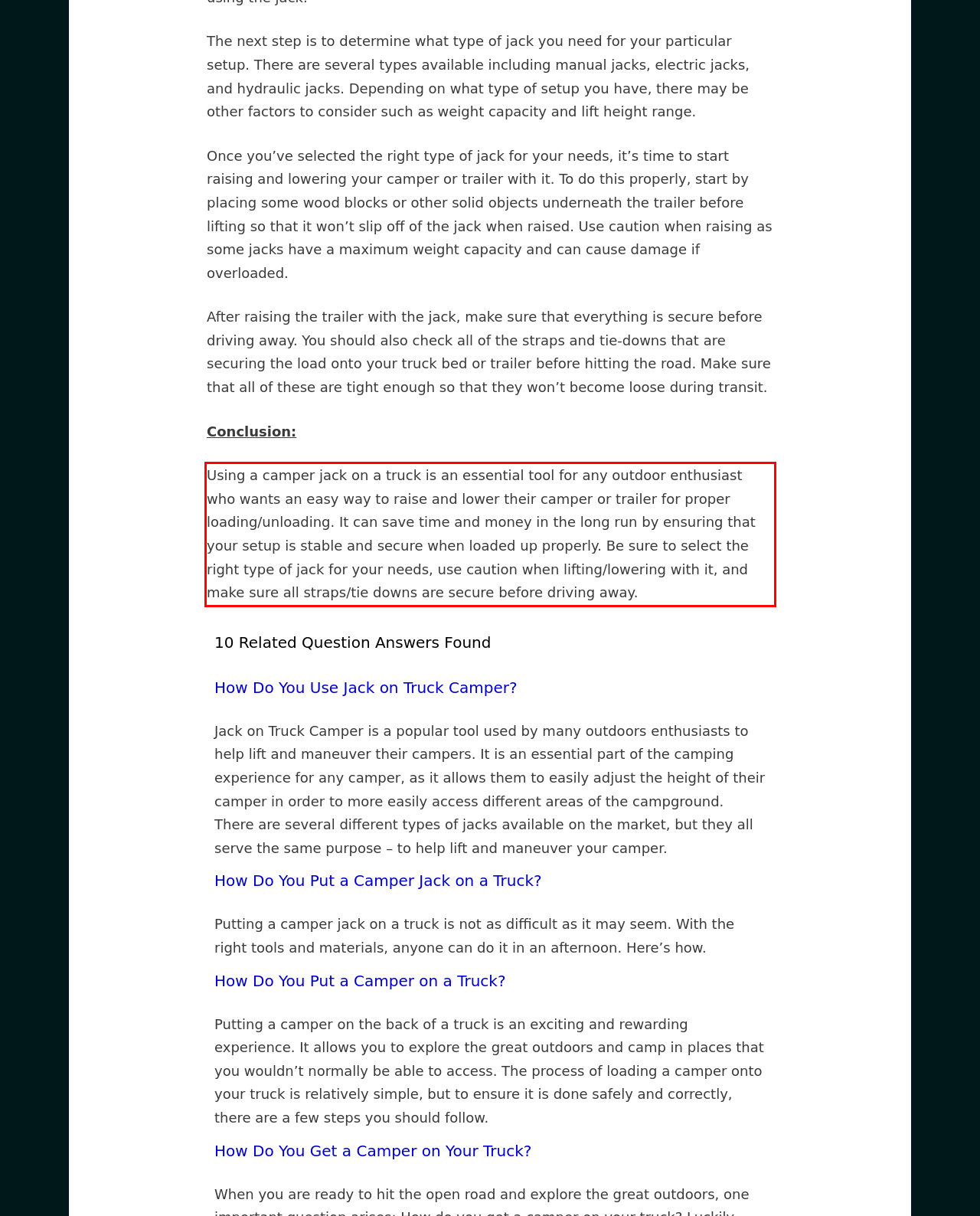Please look at the screenshot provided and find the red bounding box. Extract the text content contained within this bounding box.

Using a camper jack on a truck is an essential tool for any outdoor enthusiast who wants an easy way to raise and lower their camper or trailer for proper loading/unloading. It can save time and money in the long run by ensuring that your setup is stable and secure when loaded up properly. Be sure to select the right type of jack for your needs, use caution when lifting/lowering with it, and make sure all straps/tie downs are secure before driving away.